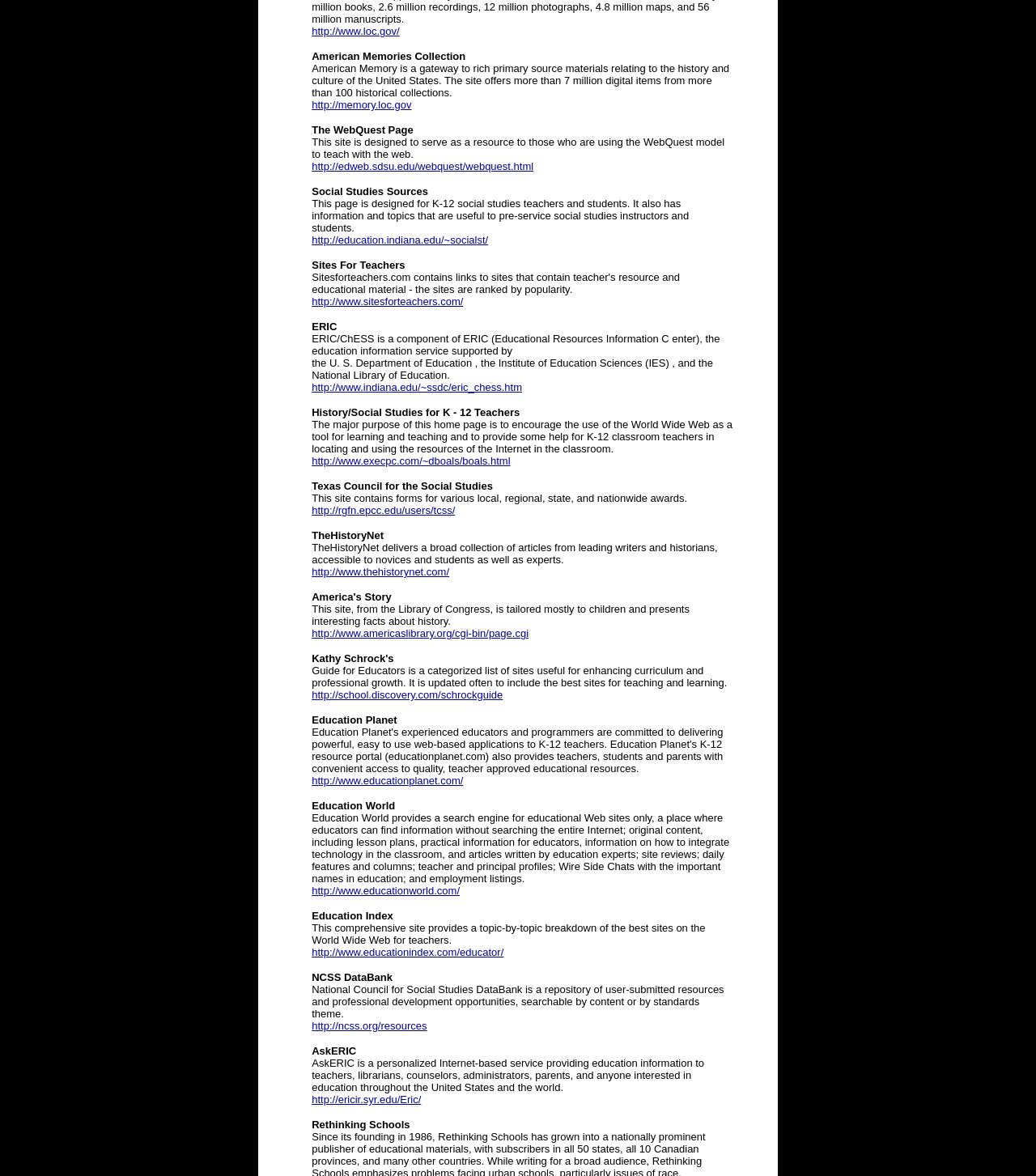Provide a single word or phrase answer to the question: 
What is ERIC?

Education information service